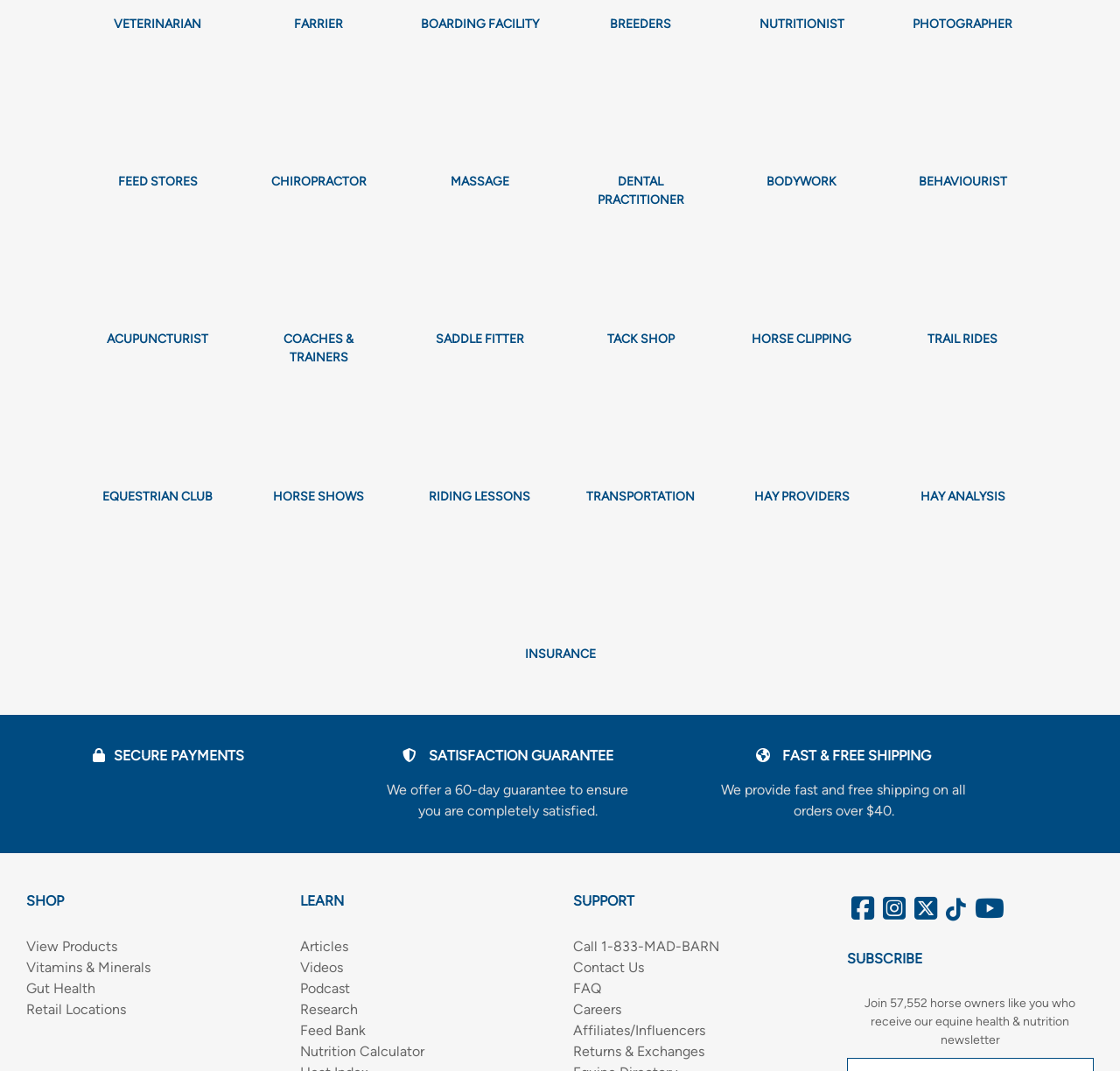Please specify the bounding box coordinates of the clickable section necessary to execute the following command: "Click on VETERINARIAN".

[0.102, 0.016, 0.18, 0.03]